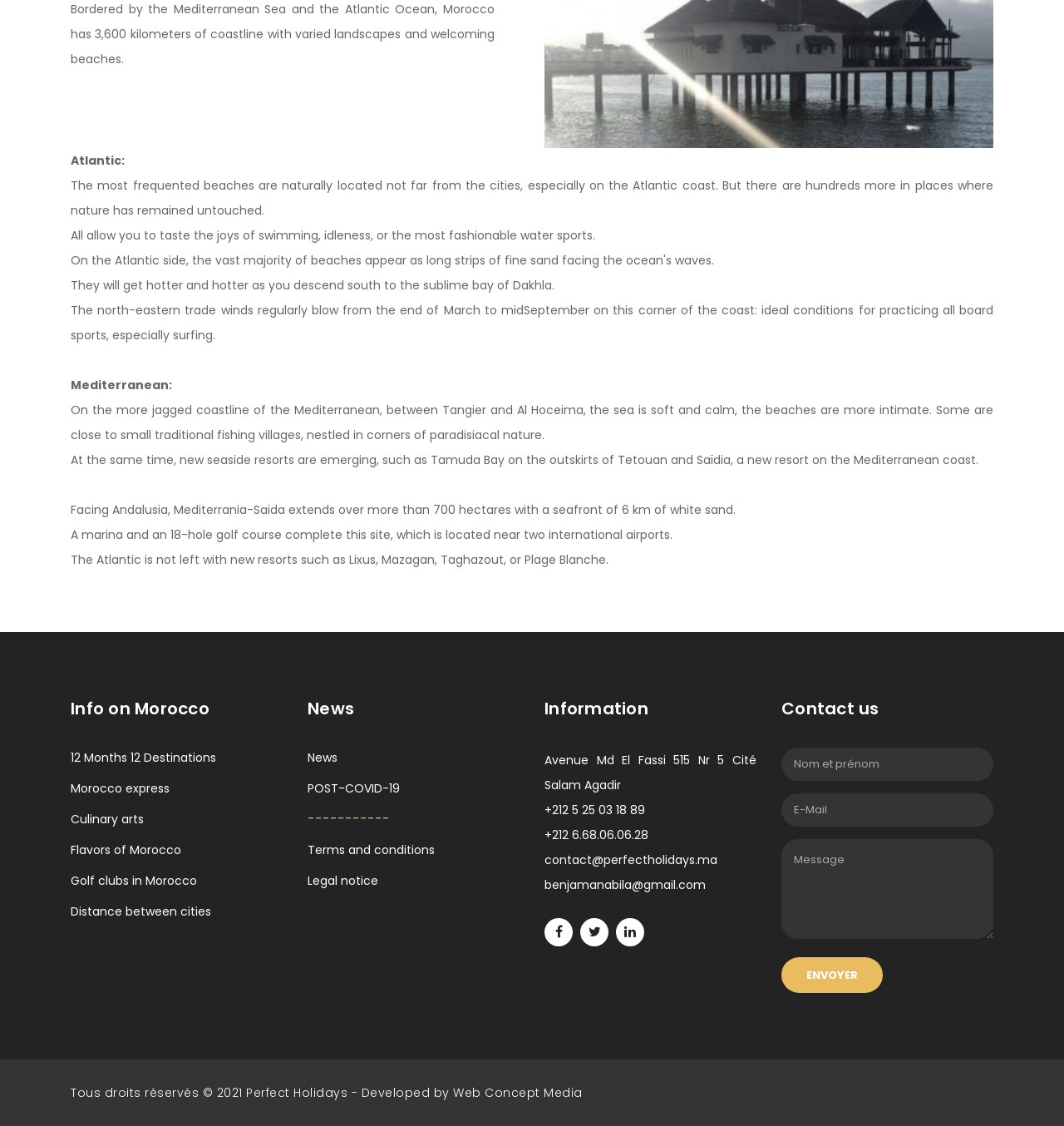Determine the bounding box coordinates of the clickable region to execute the instruction: "Check the 'News'". The coordinates should be four float numbers between 0 and 1, denoted as [left, top, right, bottom].

[0.289, 0.665, 0.317, 0.68]